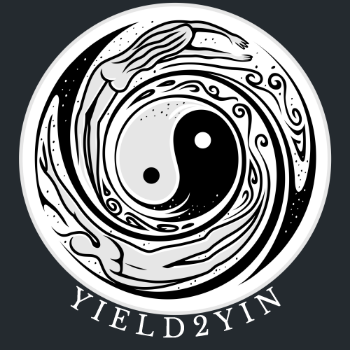Is the text 'YIELD2YIN' displayed prominently in the image?
Answer the question with detailed information derived from the image.

The caption states that the text 'YIELD2YIN' is 'prominently displayed' below the symbol, indicating that it is clearly visible and stands out in the image.